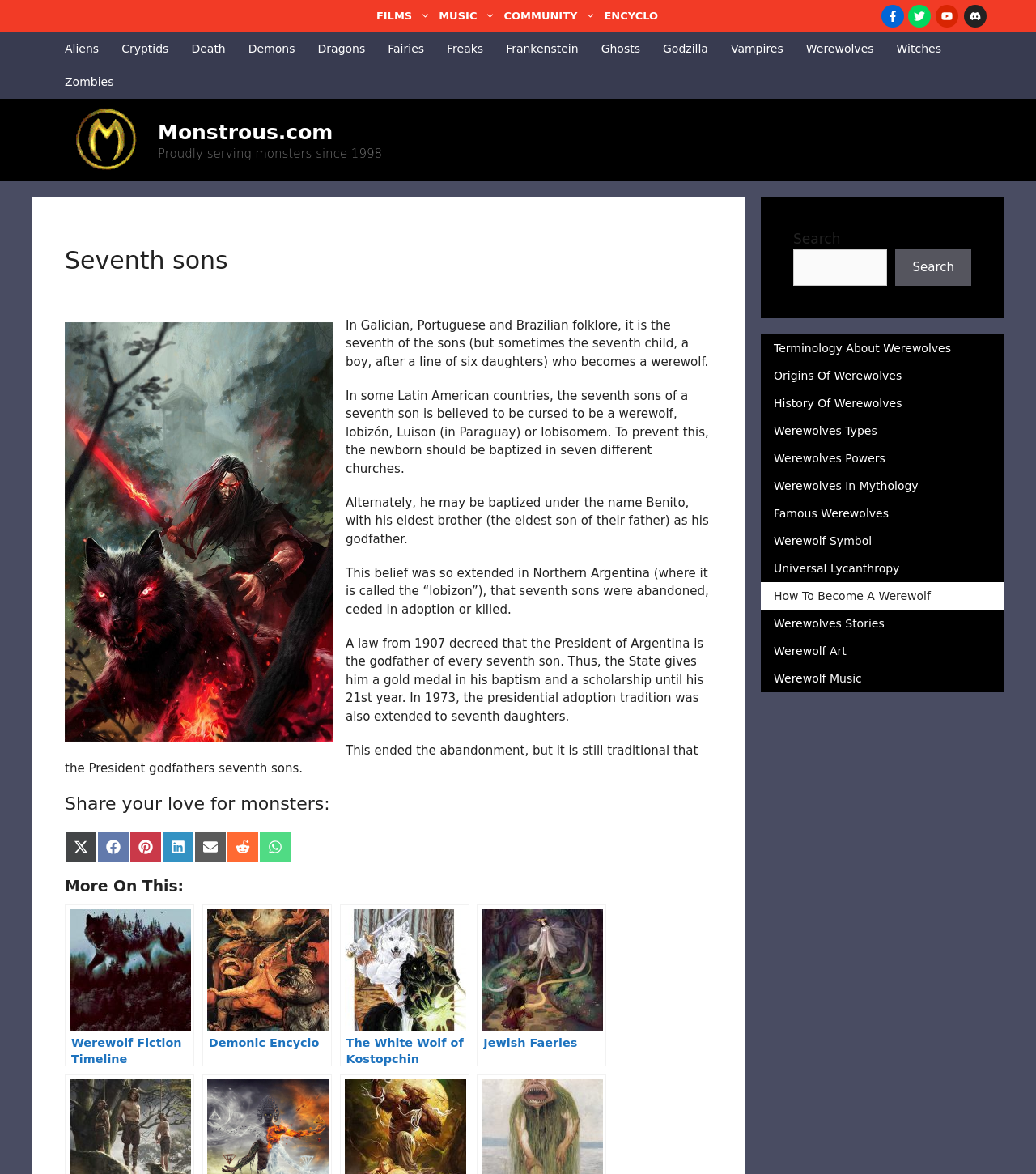Please specify the bounding box coordinates in the format (top-left x, top-left y, bottom-right x, bottom-right y), with values ranging from 0 to 1. Identify the bounding box for the UI component described as follows: Dragons

[0.296, 0.028, 0.363, 0.056]